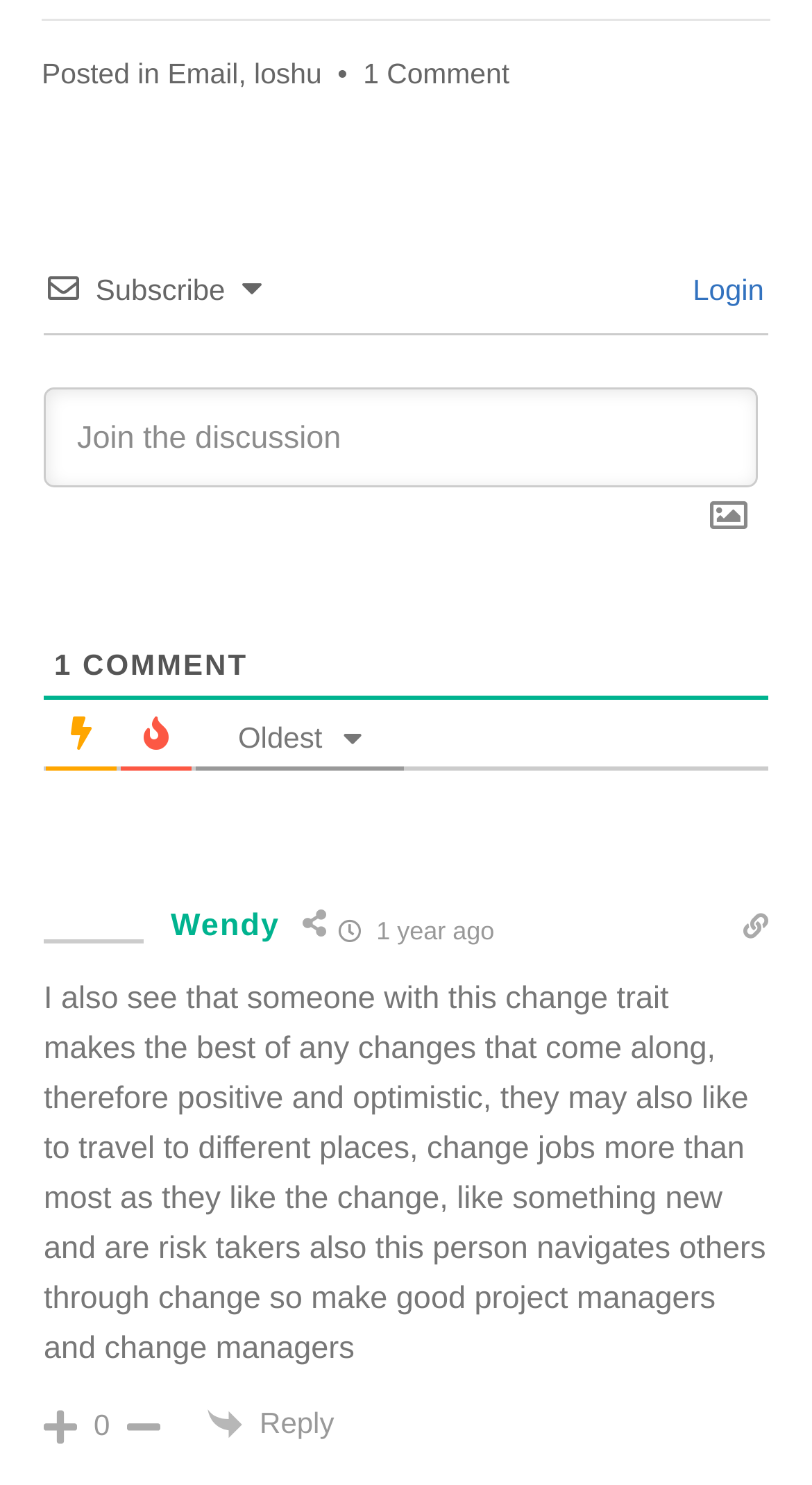Specify the bounding box coordinates of the area that needs to be clicked to achieve the following instruction: "Click on the 'Email' link".

[0.206, 0.039, 0.294, 0.06]